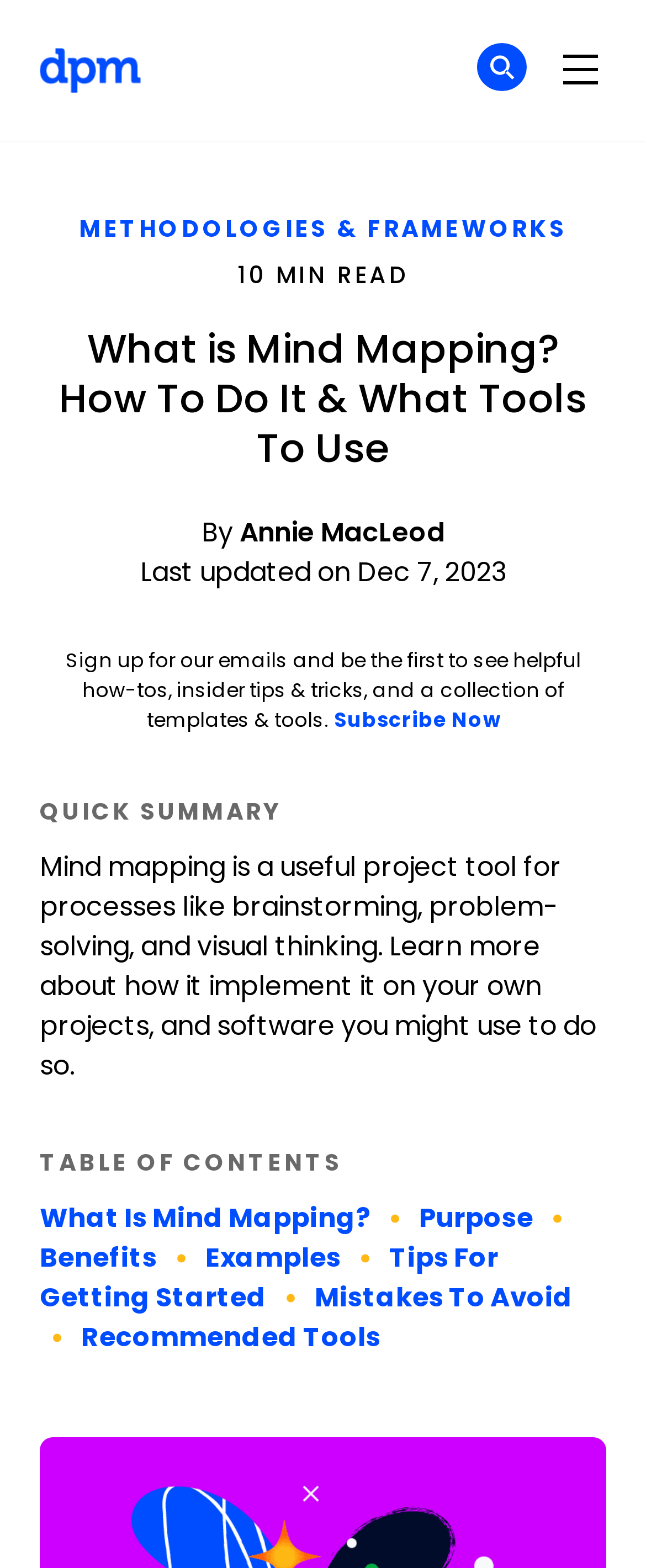What is the last updated date of this article?
Look at the screenshot and respond with a single word or phrase.

Dec 7, 2023